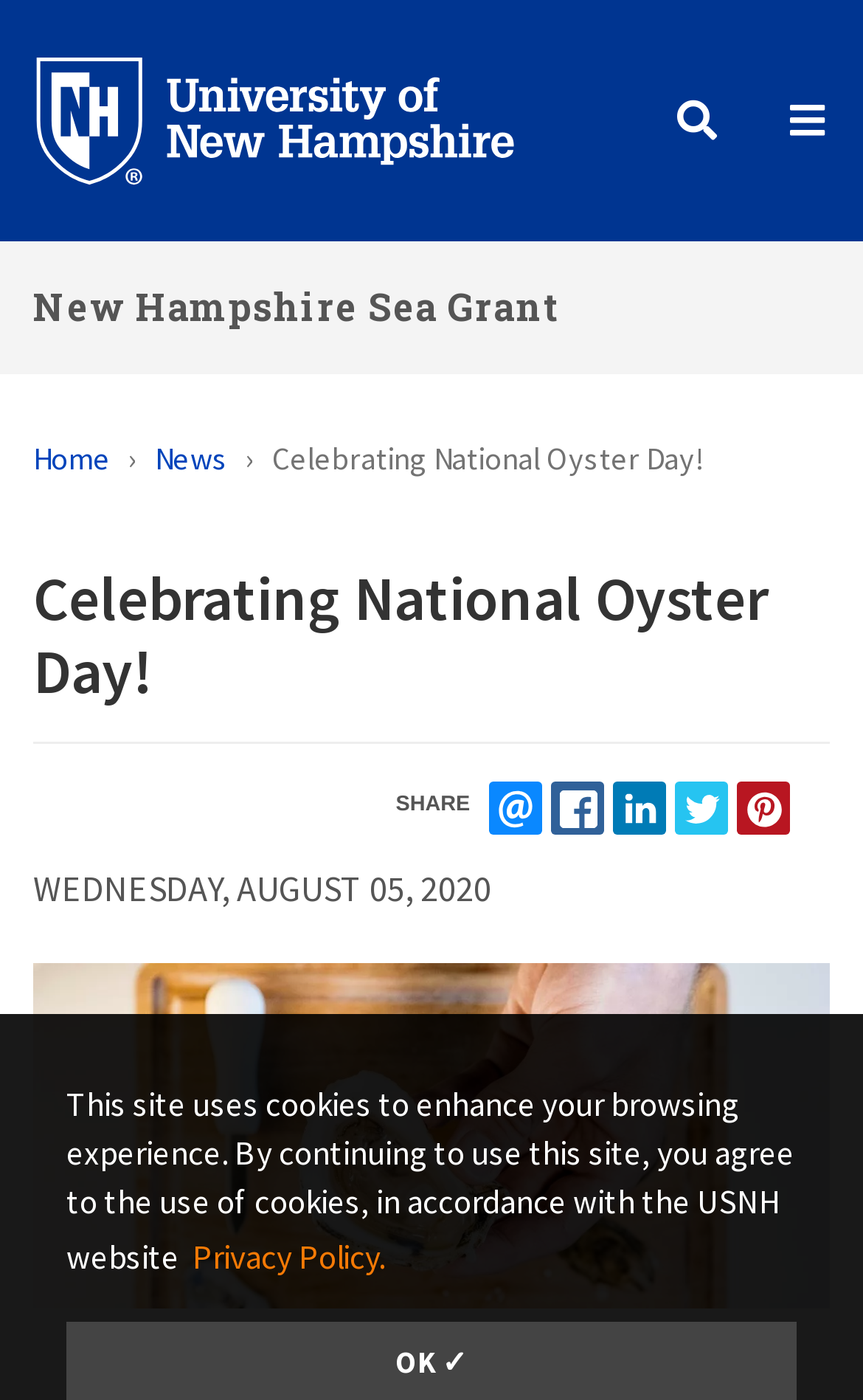Could you indicate the bounding box coordinates of the region to click in order to complete this instruction: "Click the 'learn more about cookies' button".

[0.215, 0.876, 0.454, 0.921]